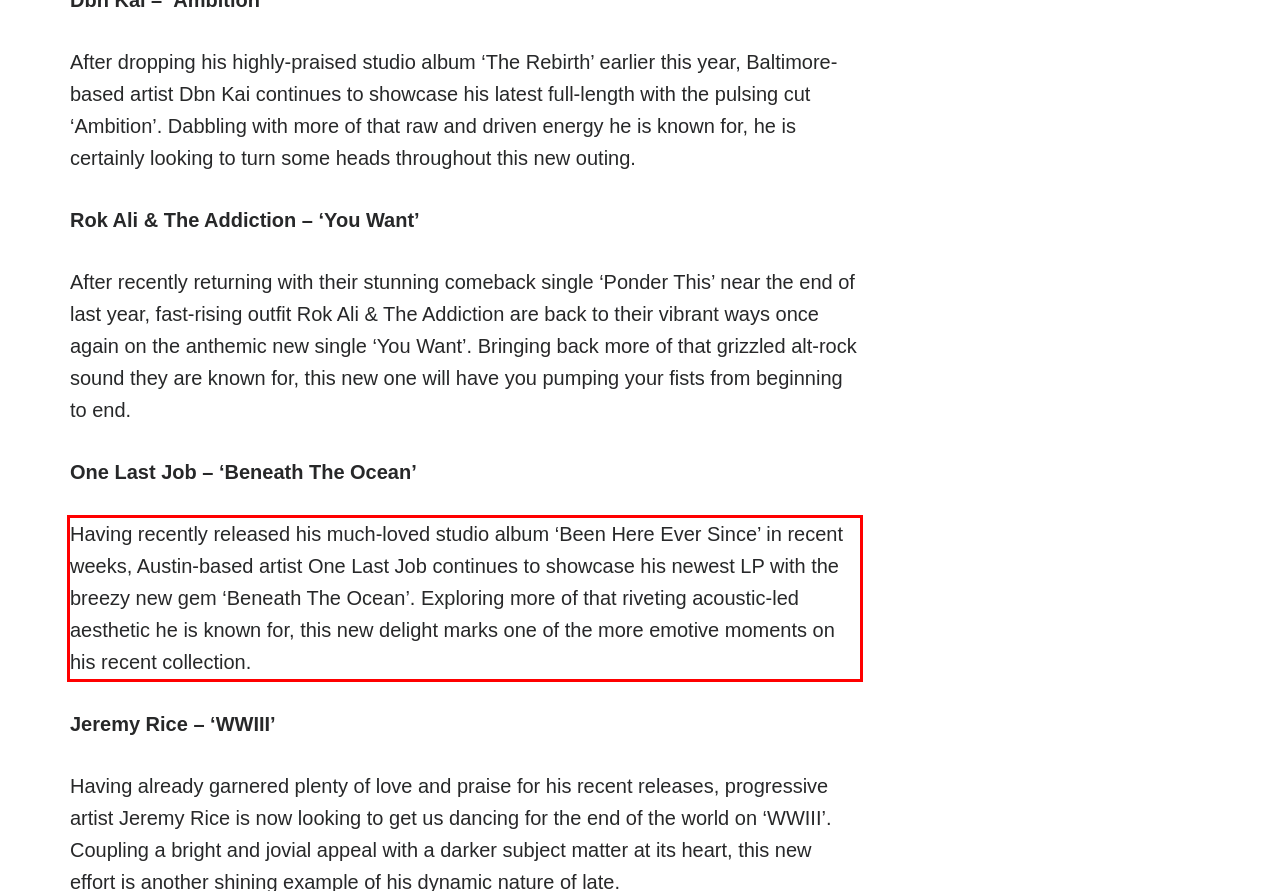You are provided with a screenshot of a webpage featuring a red rectangle bounding box. Extract the text content within this red bounding box using OCR.

Having recently released his much-loved studio album ‘Been Here Ever Since’ in recent weeks, Austin-based artist One Last Job continues to showcase his newest LP with the breezy new gem ‘Beneath The Ocean’. Exploring more of that riveting acoustic-led aesthetic he is known for, this new delight marks one of the more emotive moments on his recent collection.